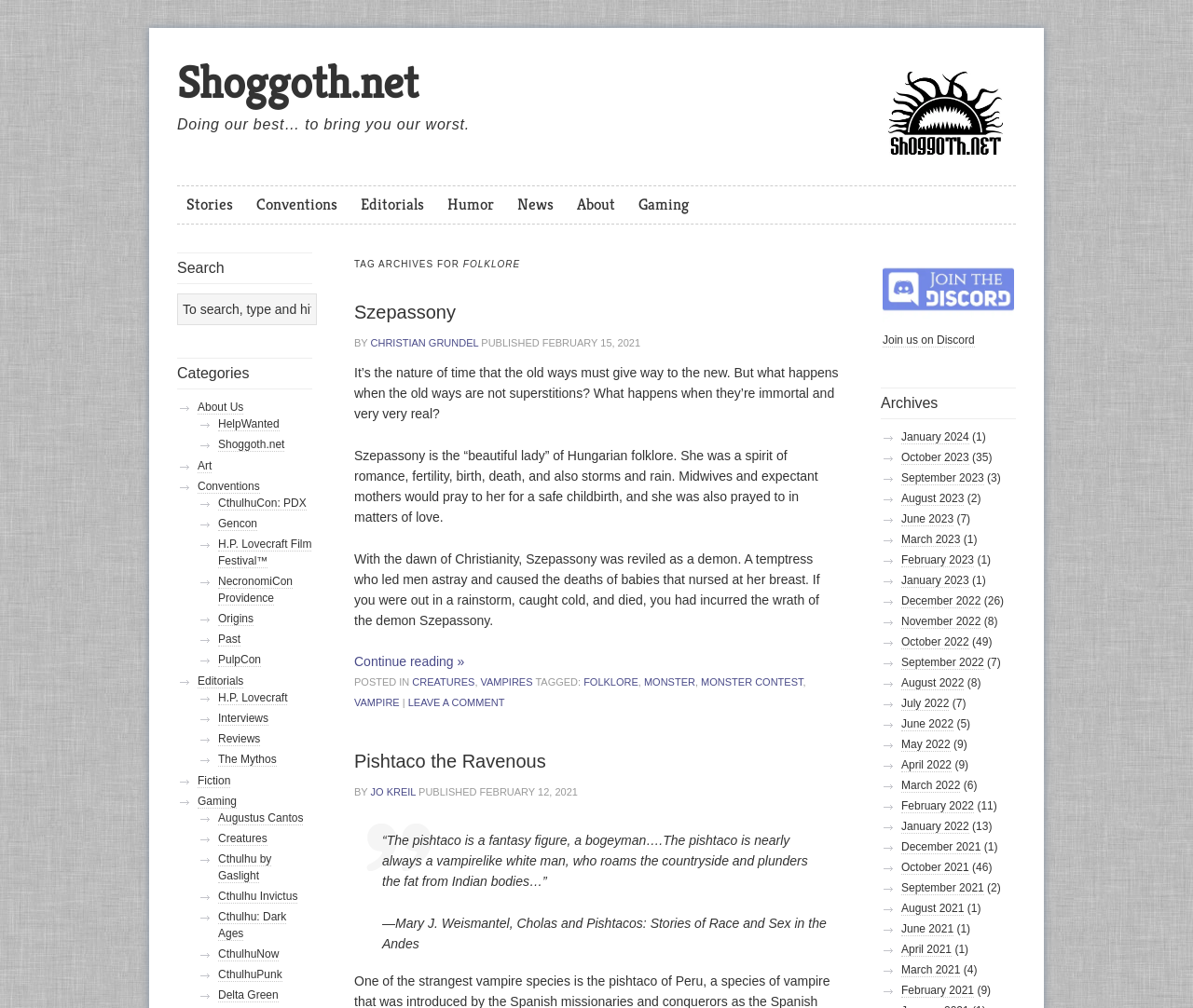Please study the image and answer the question comprehensively:
What is the name of the author of the second article?

The second article on the webpage is titled 'Pishtaco the Ravenous' and is written by Jo Kreil. The author's name is mentioned below the title of the article.